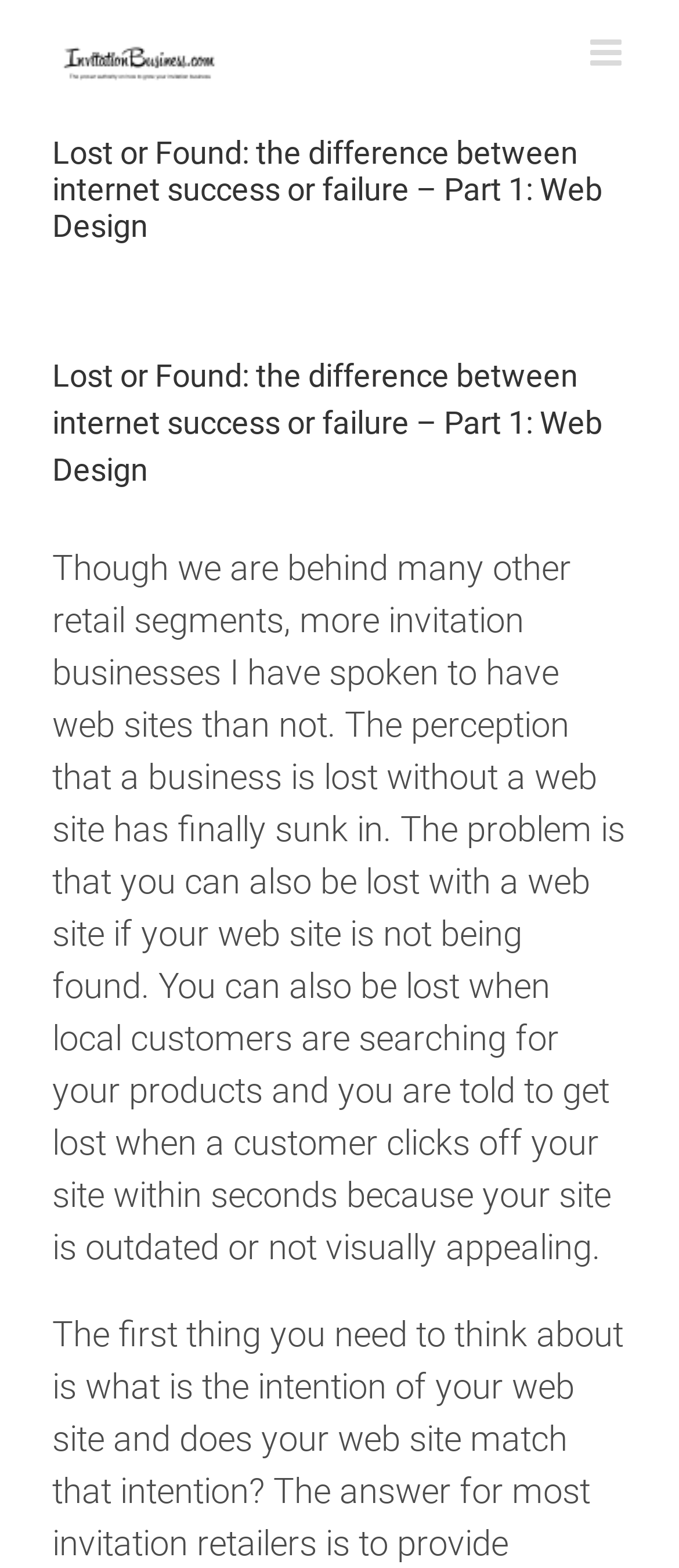Please respond to the question with a concise word or phrase:
What might happen if a customer clicks off a website within seconds?

They get lost